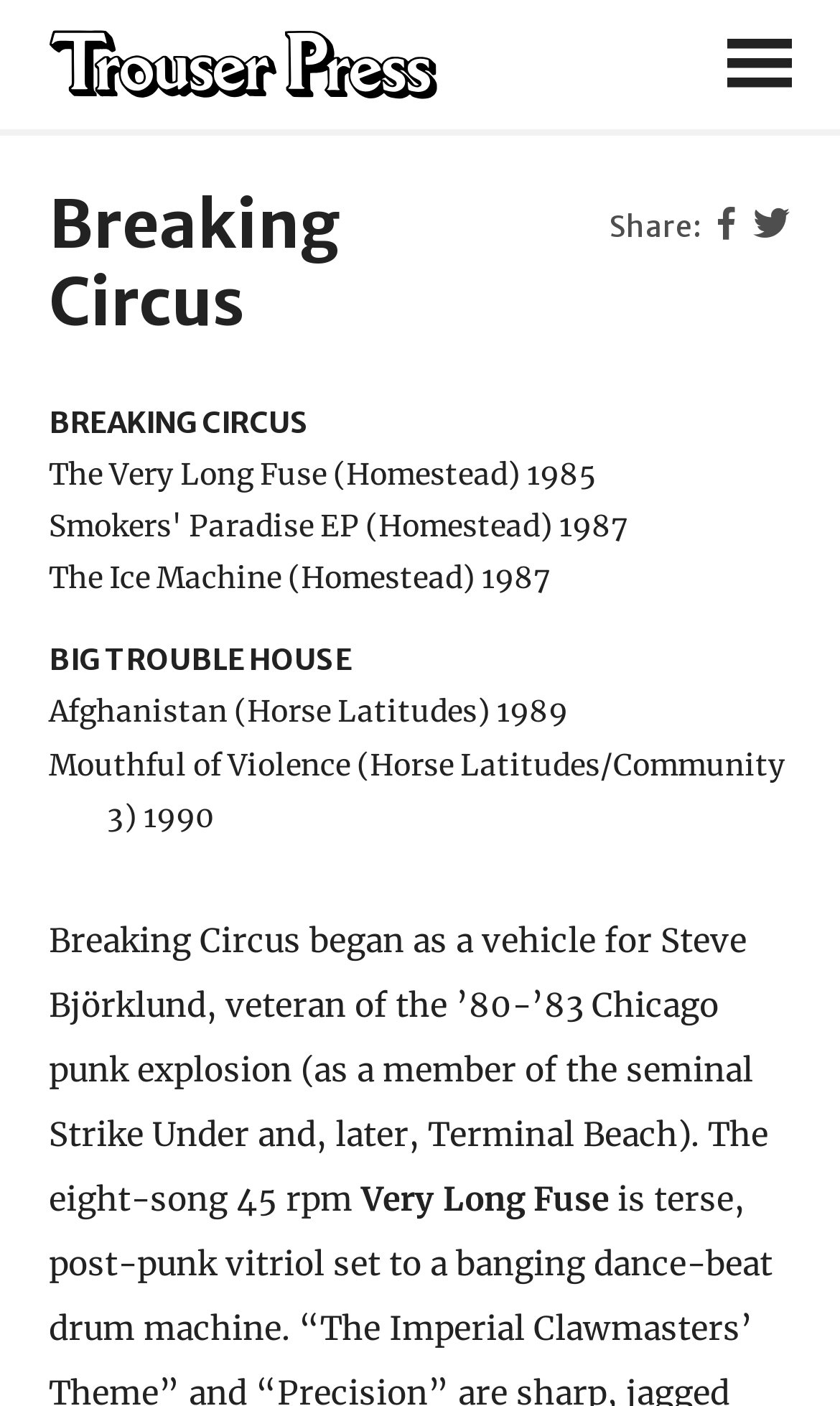Find the bounding box of the web element that fits this description: "Trouser Press".

[0.058, 0.021, 0.519, 0.071]